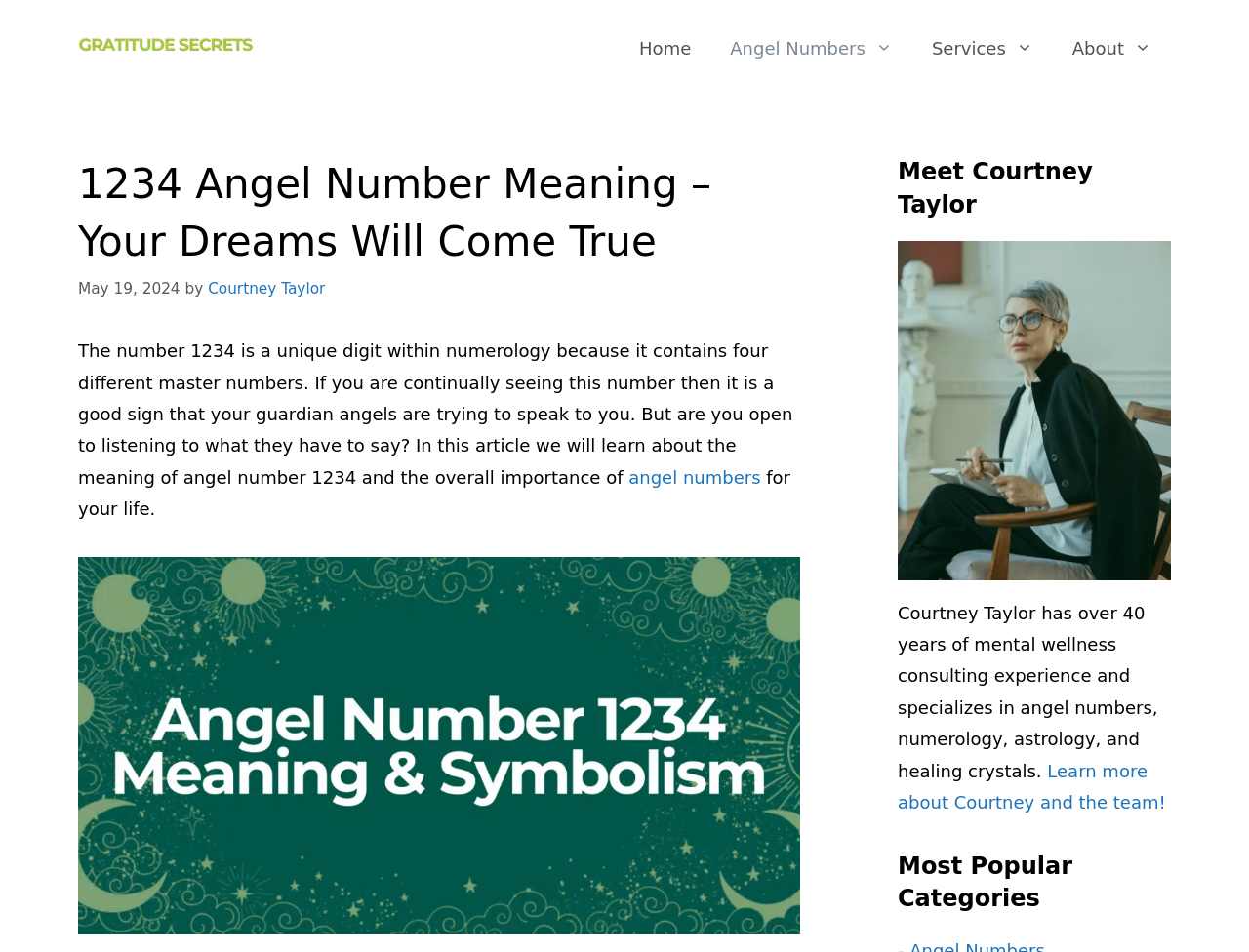Please extract the webpage's main title and generate its text content.

1234 Angel Number Meaning – Your Dreams Will Come True